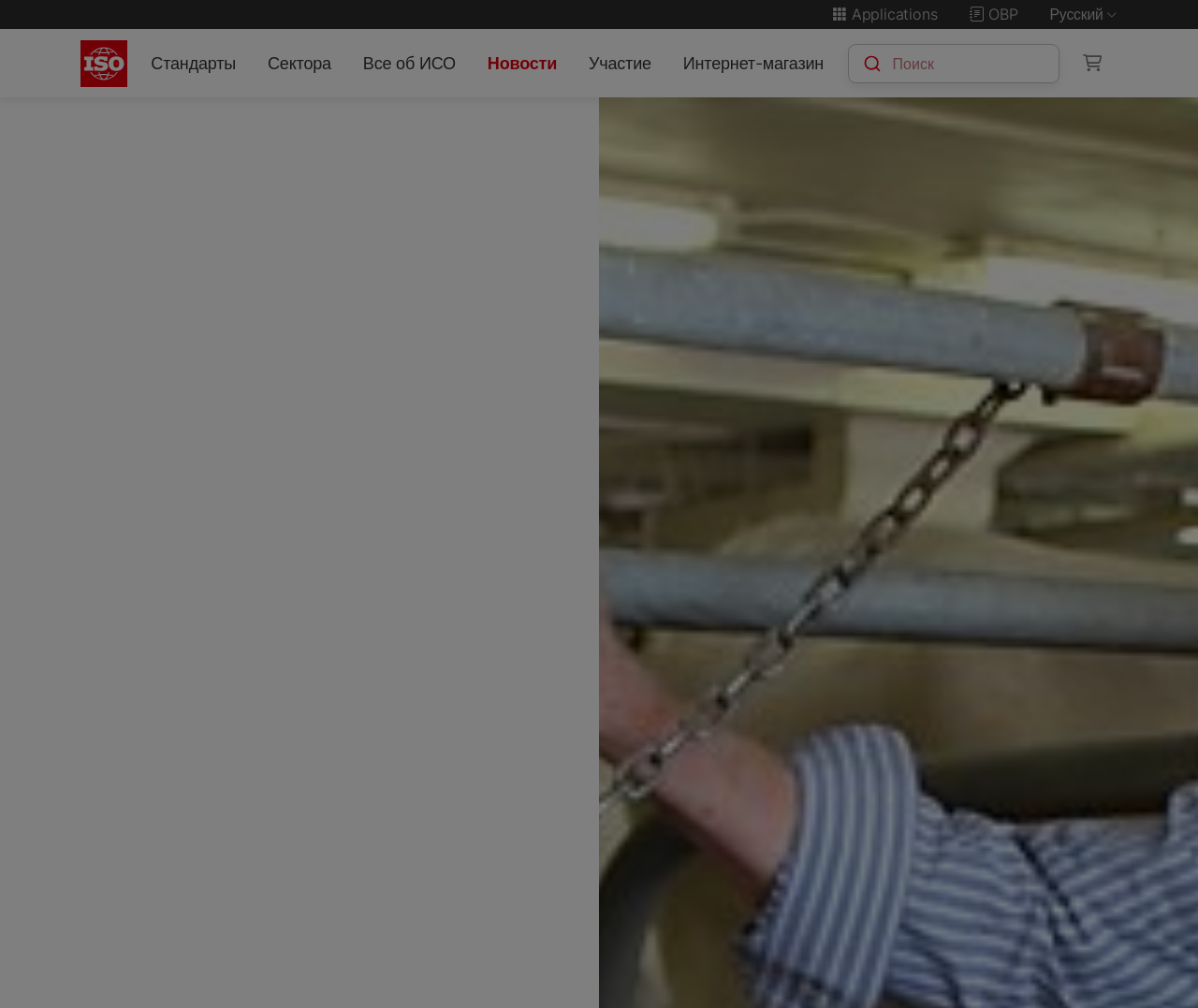What is the function of the button at the top right?
Identify the answer in the screenshot and reply with a single word or phrase.

To view the cart